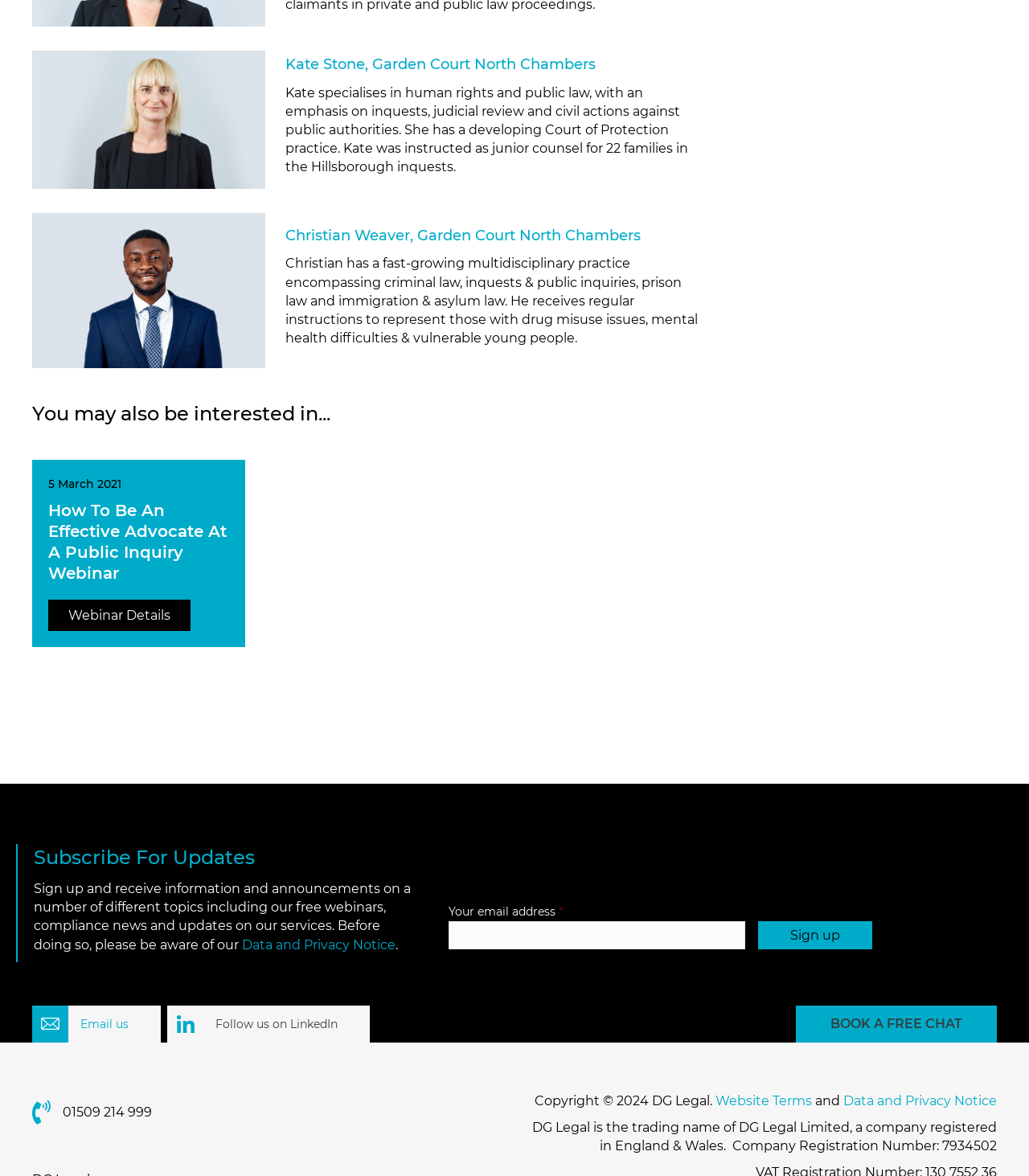Use one word or a short phrase to answer the question provided: 
What is the topic of the webinar mentioned on the webpage?

How To Be An Effective Advocate At A Public Inquiry